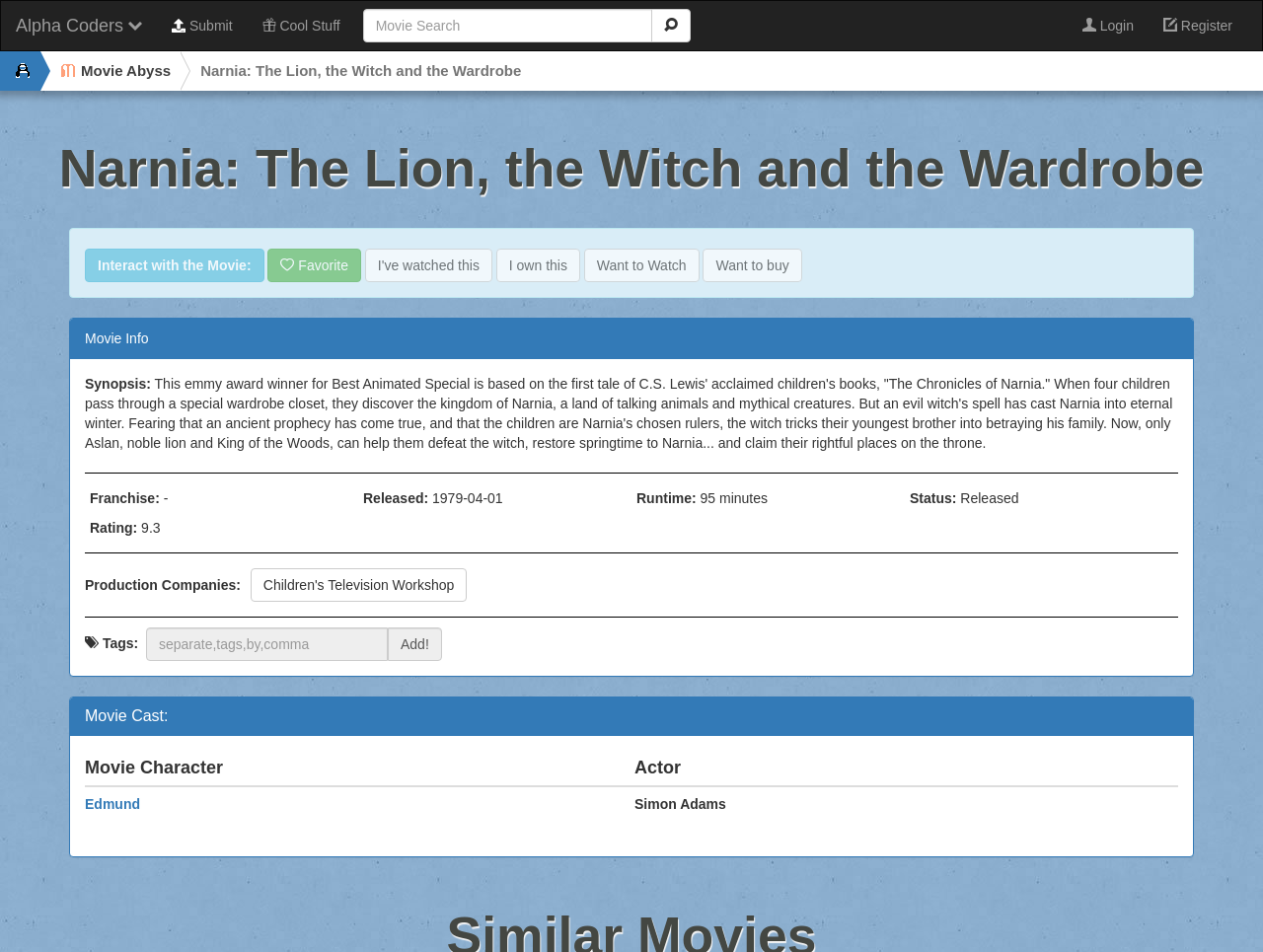Please indicate the bounding box coordinates for the clickable area to complete the following task: "Submit a form". The coordinates should be specified as four float numbers between 0 and 1, i.e., [left, top, right, bottom].

[0.124, 0.001, 0.196, 0.053]